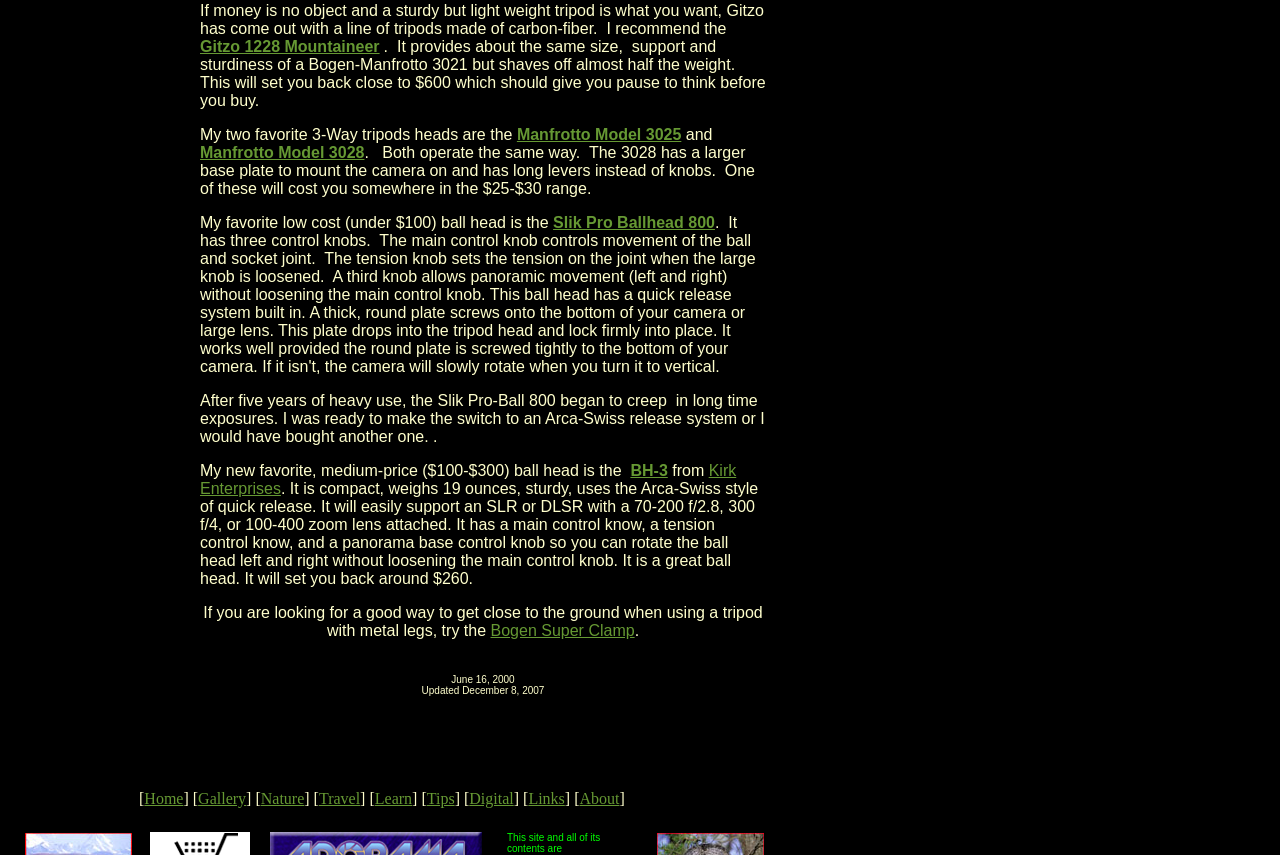Determine the bounding box for the UI element that matches this description: "Researchers".

None